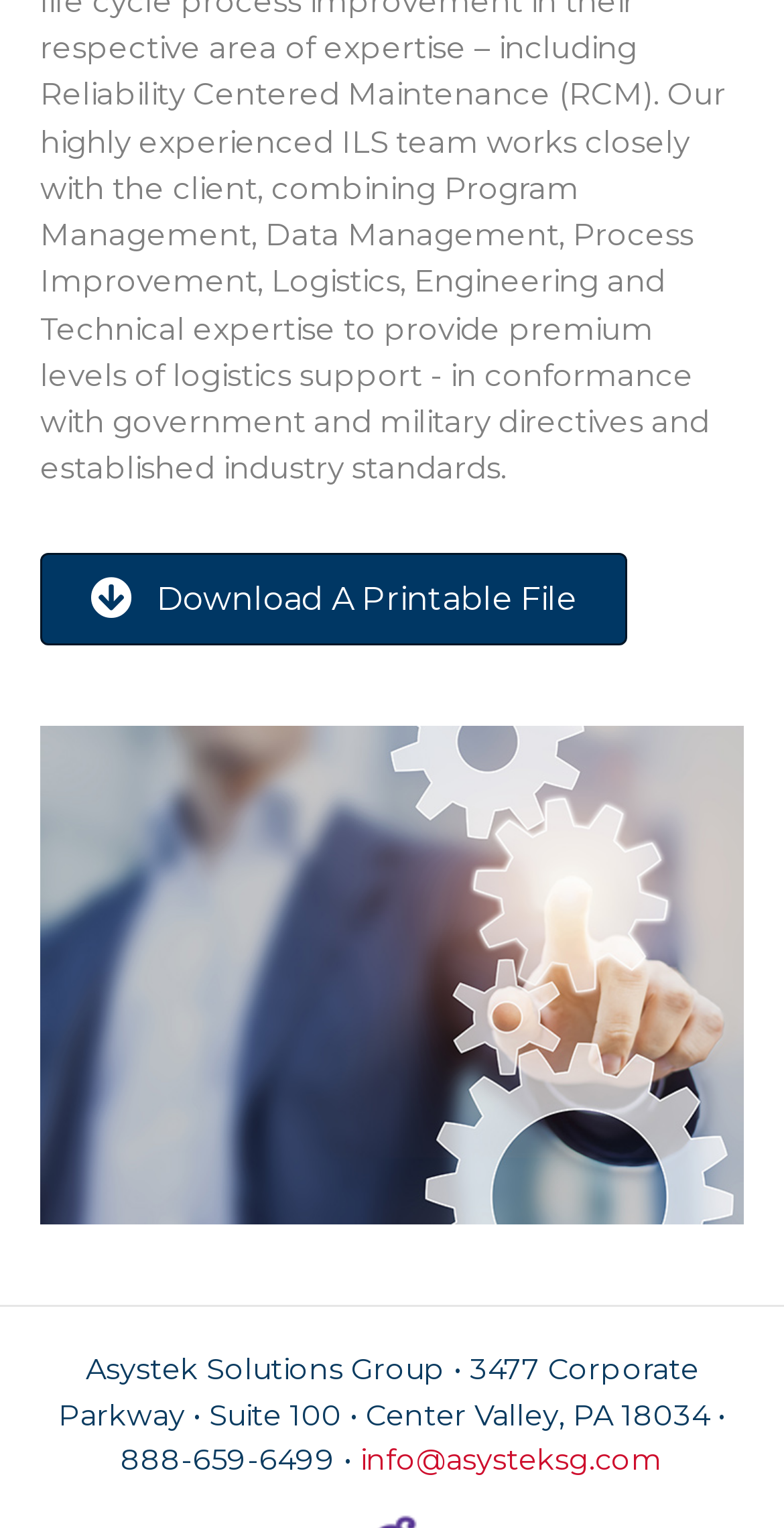Find and provide the bounding box coordinates for the UI element described here: "info@asysteksg.com". The coordinates should be given as four float numbers between 0 and 1: [left, top, right, bottom].

[0.459, 0.943, 0.846, 0.967]